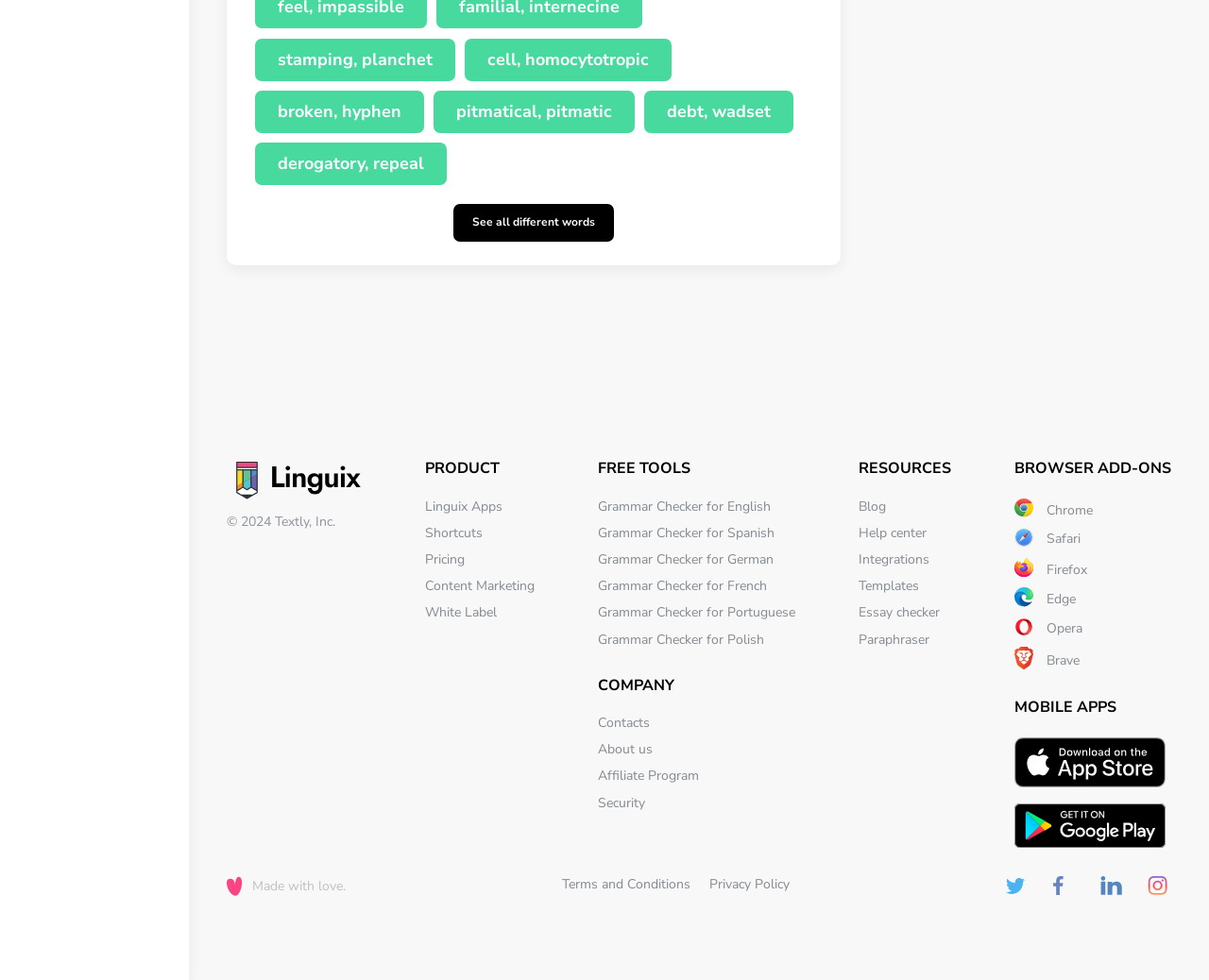Find the bounding box coordinates of the clickable area that will achieve the following instruction: "Toggle Line Numbers".

None